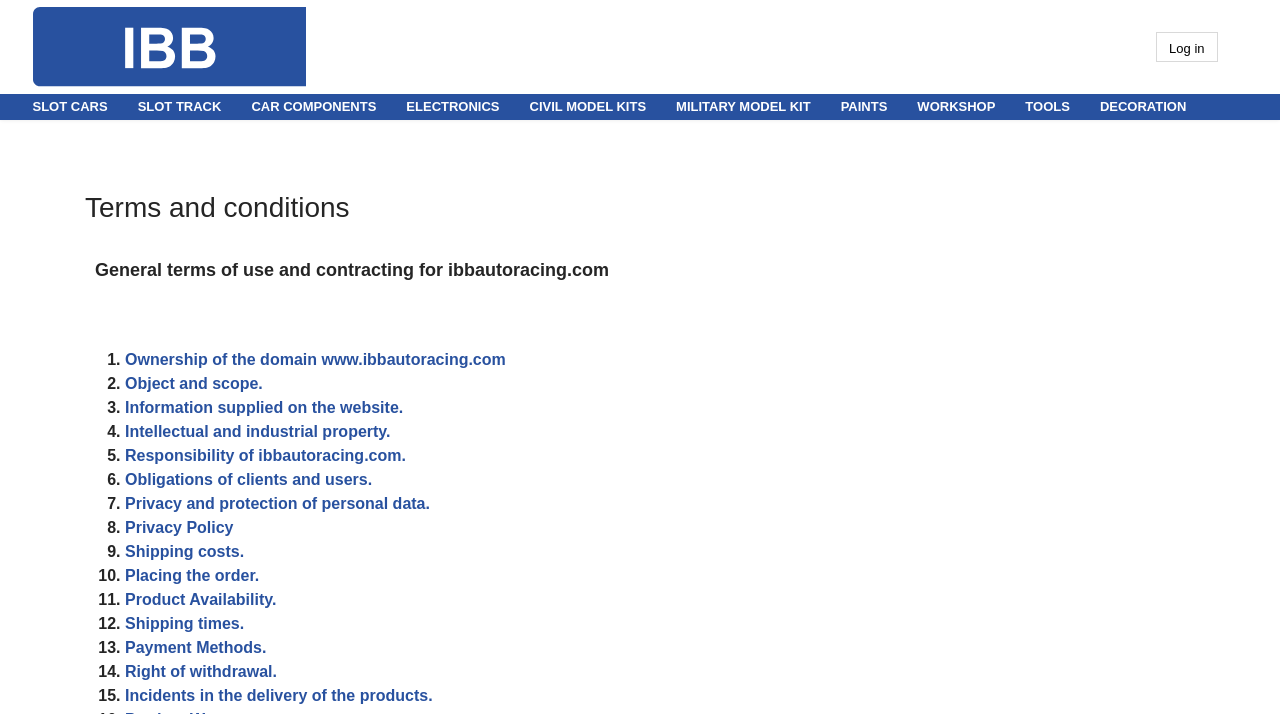Could you determine the bounding box coordinates of the clickable element to complete the instruction: "Log in to the website"? Provide the coordinates as four float numbers between 0 and 1, i.e., [left, top, right, bottom].

[0.903, 0.045, 0.951, 0.087]